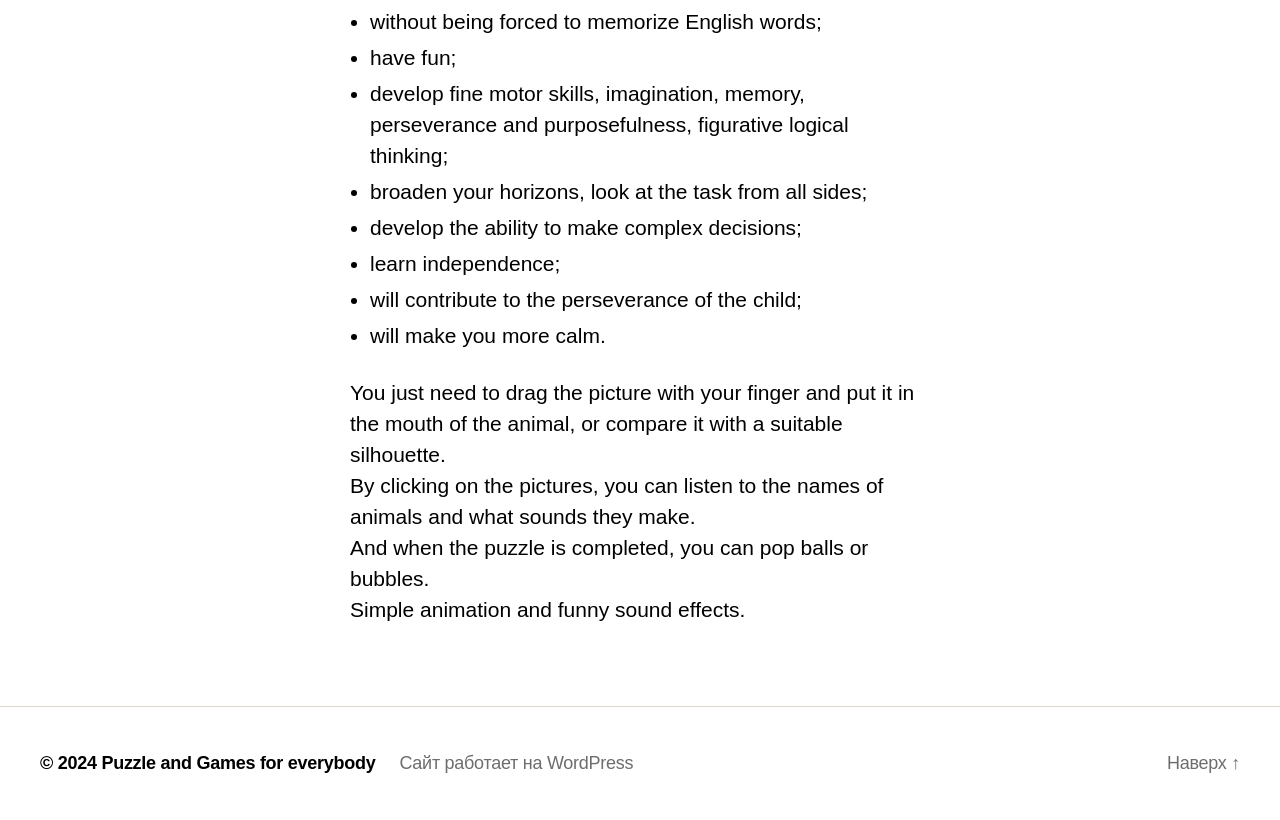What skills can be developed through this activity?
Please provide a detailed answer to the question.

The webpage lists several skills that can be developed through this activity, including fine motor skills, imagination, memory, perseverance, and purposefulness, as well as figurative logical thinking, among others.